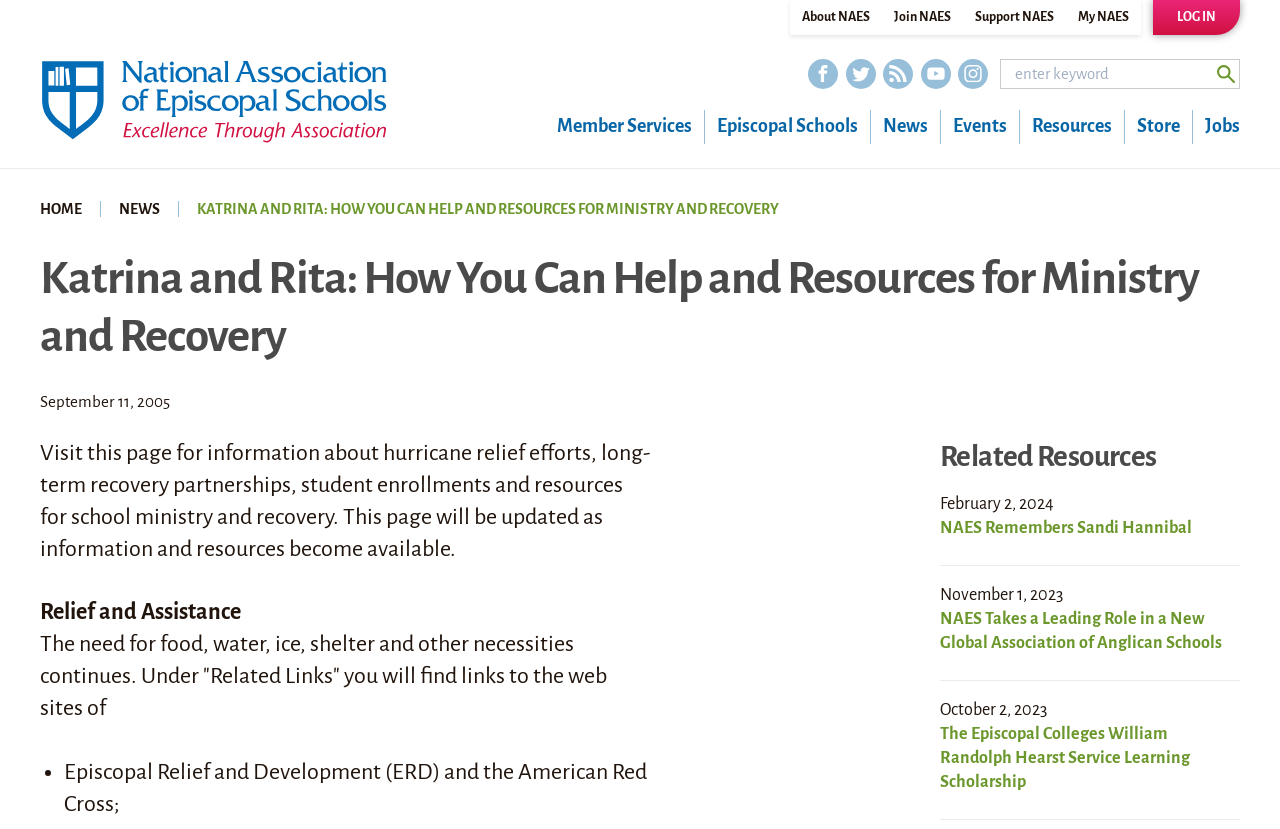Please determine the bounding box coordinates of the element to click on in order to accomplish the following task: "Search for a keyword". Ensure the coordinates are four float numbers ranging from 0 to 1, i.e., [left, top, right, bottom].

[0.781, 0.071, 0.969, 0.107]